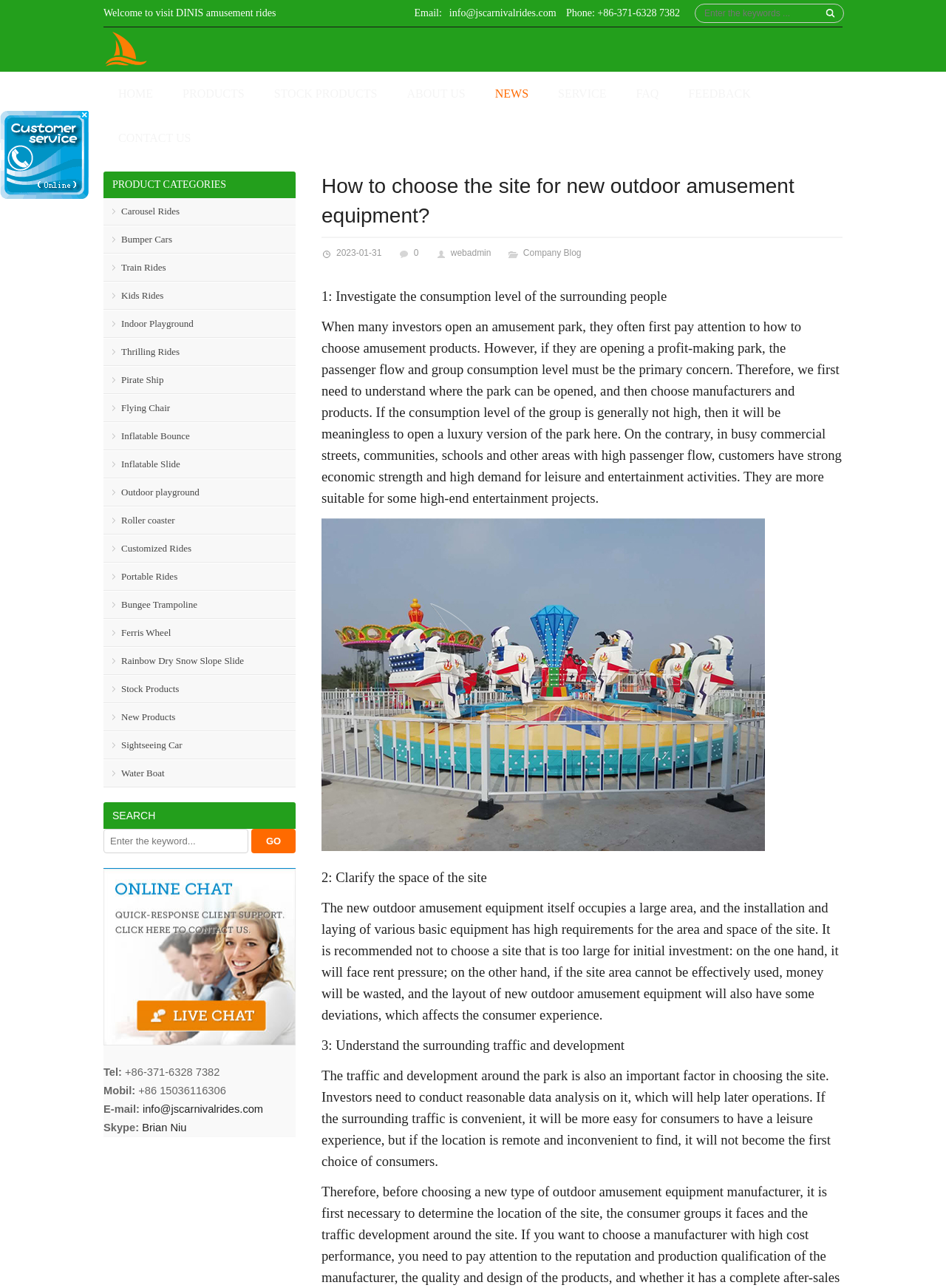What is the phone number of the company?
Deliver a detailed and extensive answer to the question.

The phone number of the company can be found in the contact information section at the top of the webpage, where it is listed as 'Phone: +86-371-6328 7382'.